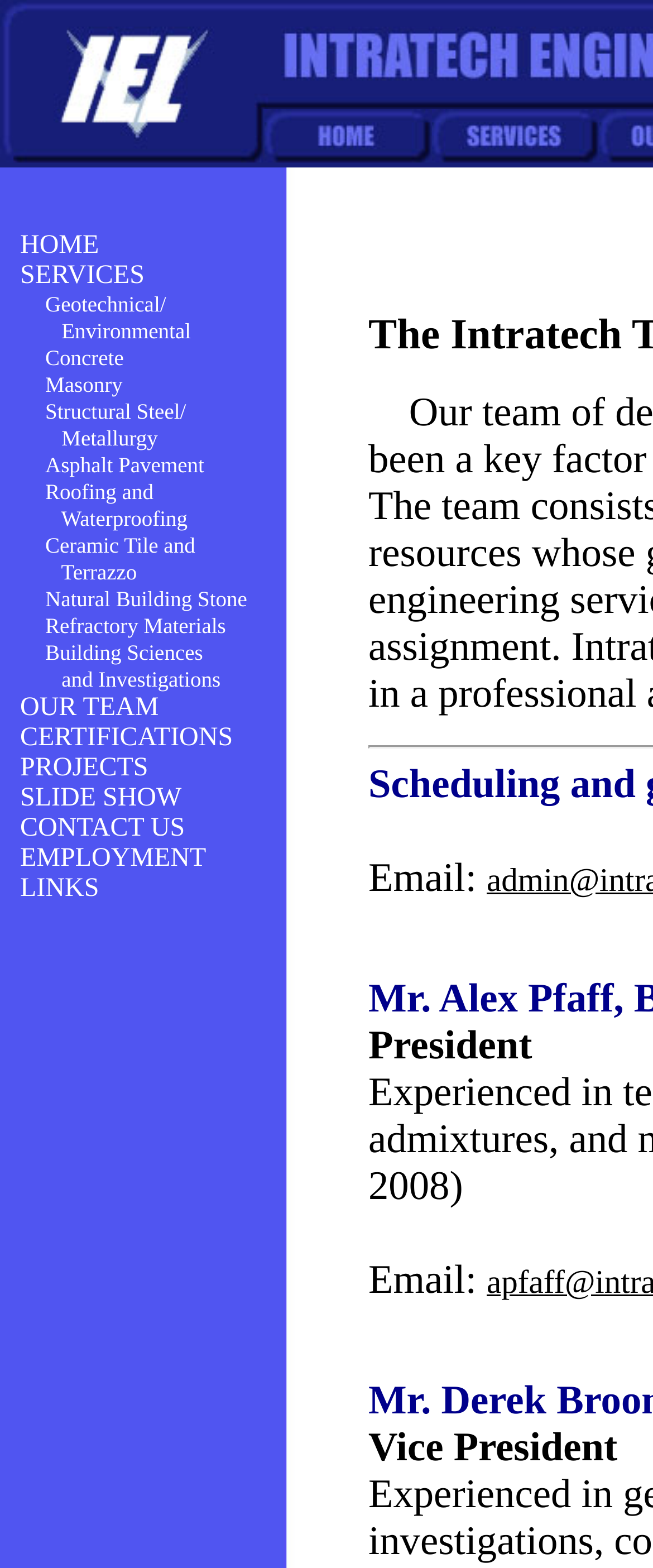Using the image as a reference, answer the following question in as much detail as possible:
What is the purpose of the 'CONTACT US' link?

I examined the webpage and found a link labeled 'CONTACT US'. The purpose of this link is to allow users to contact the company, likely to ask questions or request information.